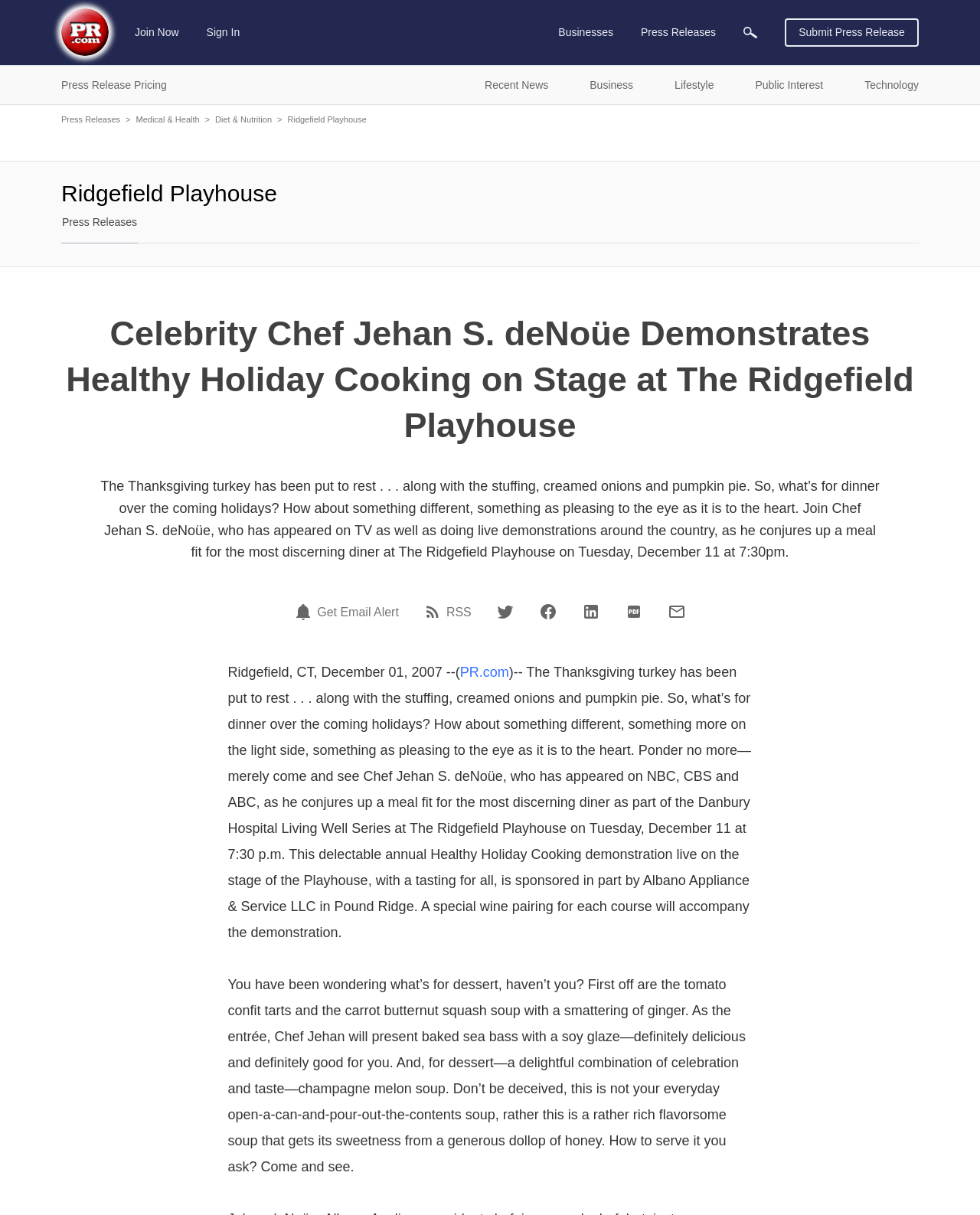Please specify the bounding box coordinates of the clickable section necessary to execute the following command: "Click on the 'Join Now' link".

[0.134, 0.015, 0.186, 0.038]